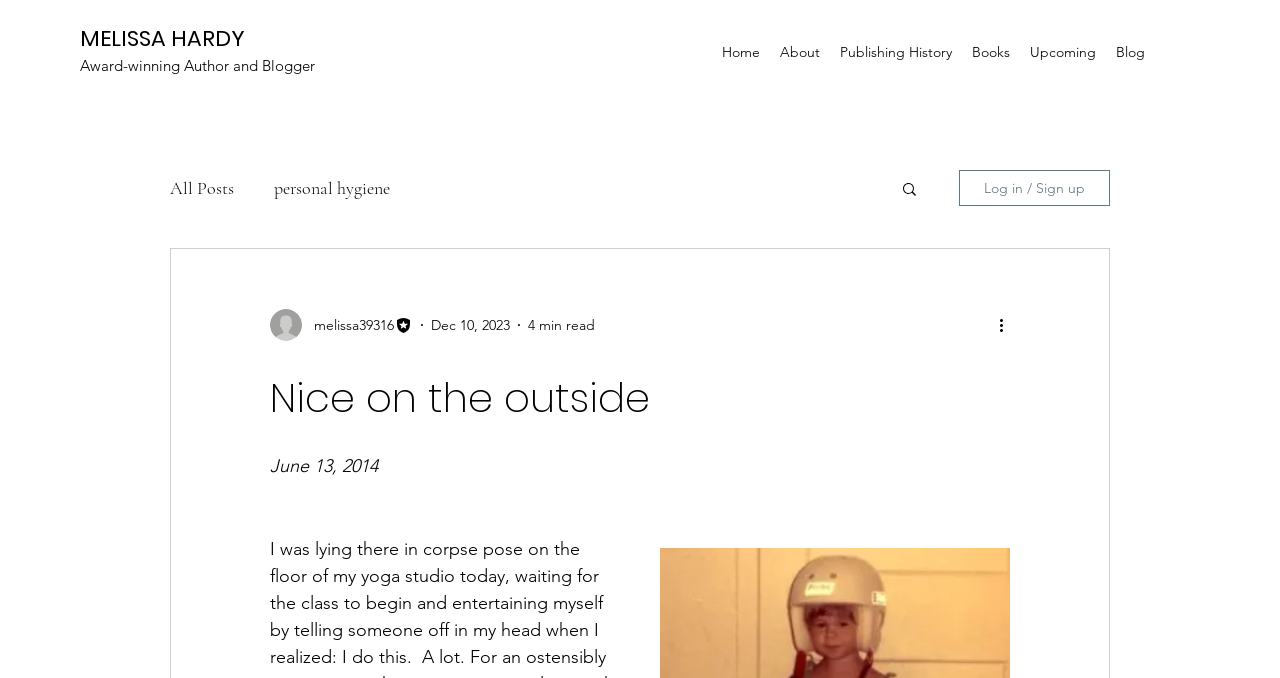Locate the bounding box coordinates of the area to click to fulfill this instruction: "Read more about the book". The bounding box should be presented as four float numbers between 0 and 1, in the order [left, top, right, bottom].

[0.648, 0.055, 0.752, 0.099]